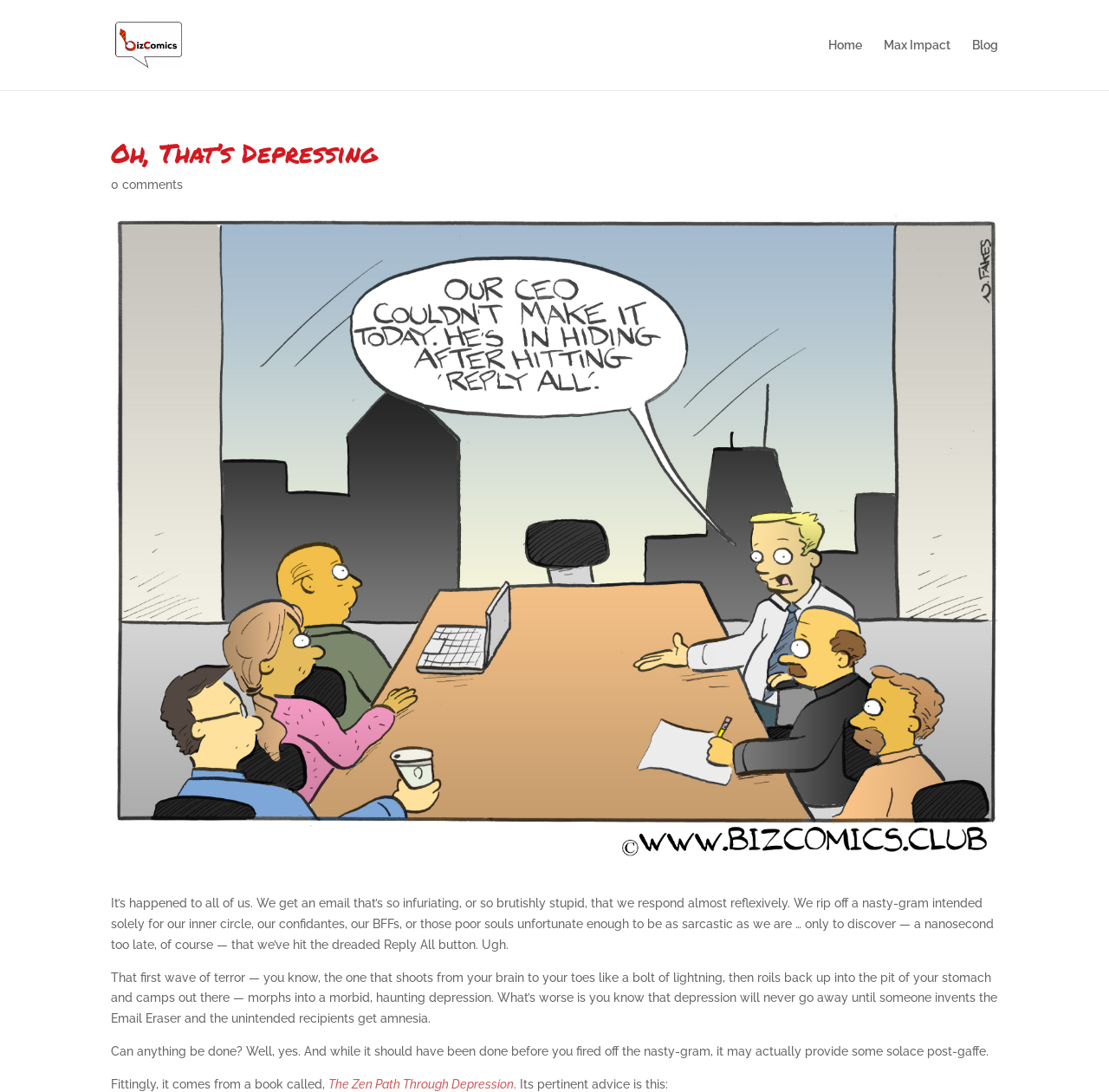Identify the bounding box of the HTML element described as: "parent_node: Skip to content".

None